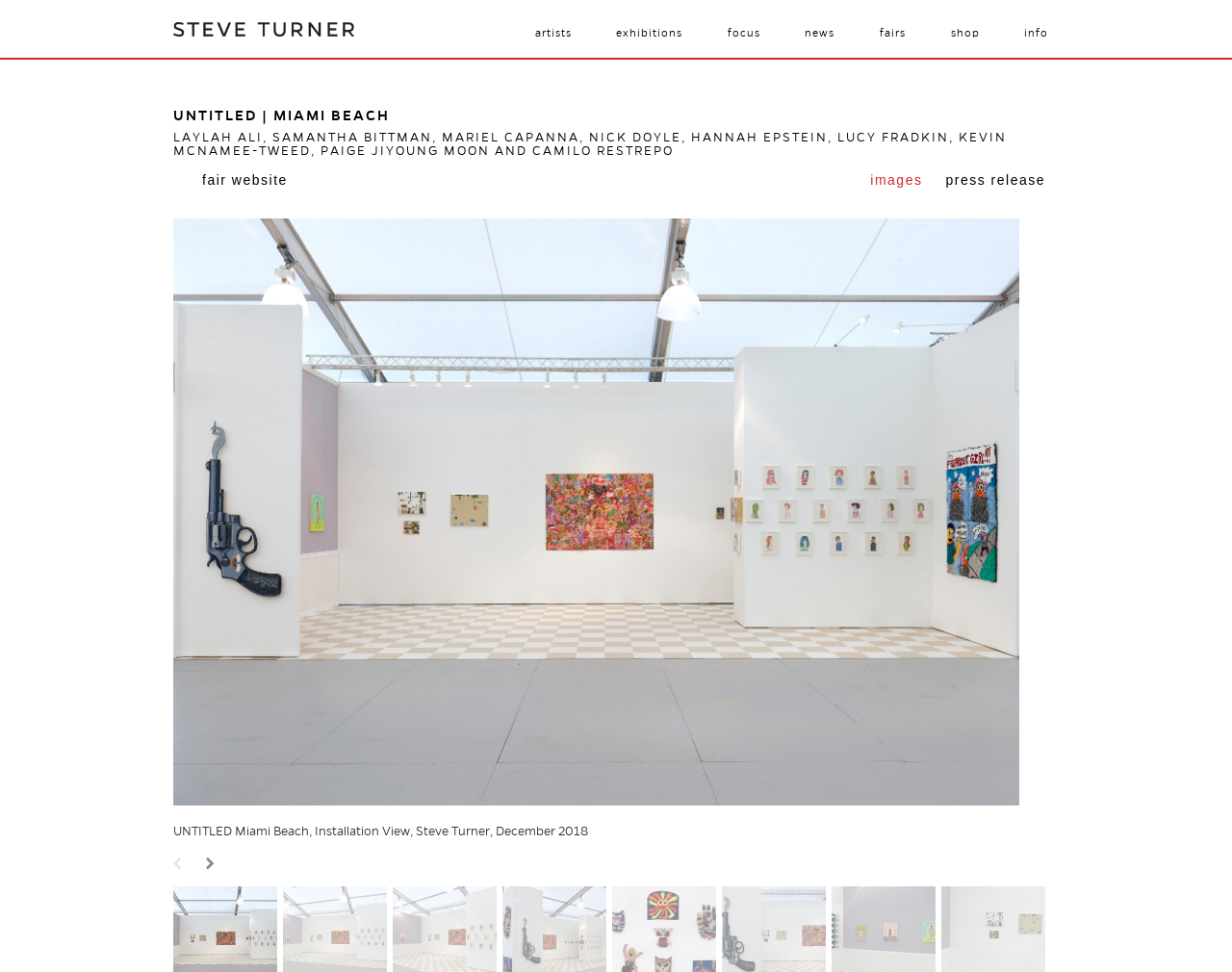Describe all the key features and sections of the webpage thoroughly.

The webpage appears to be an art exhibition webpage, specifically for an event titled "UNTITLED | Miami Beach" held from December 5-9, 2018. 

At the top left, there is a link to "Steve Turner" accompanied by an image of the same name. To the right of this, there are several links to different sections of the website, including "artists", "exhibitions", "focus", "news", "fairs", "shop", and "info". 

Below the top section, there are two headings. The first heading reads "UNTITLED | MIAMI BEACH", and the second heading lists the names of several artists, including Laylah Ali, Samantha Bittman, Mariel Capanna, and others.

Underneath the headings, there is a horizontal tab list with two tabs: "images" and "press release". The "images" tab is currently selected and expanded. 

On the left side of the page, there is a link to "fair website". Below this, there is an image with the ID "181203B-17785", accompanied by a link to the same ID. 

Further down, there is a static text element describing the installation view of the exhibition, titled "UNTITLED Miami Beach, Installation View, Steve Turner, December 2018". 

At the very bottom of the page, there are two links: "% Prev" and "& Next", which likely allow users to navigate through a series of images or pages.